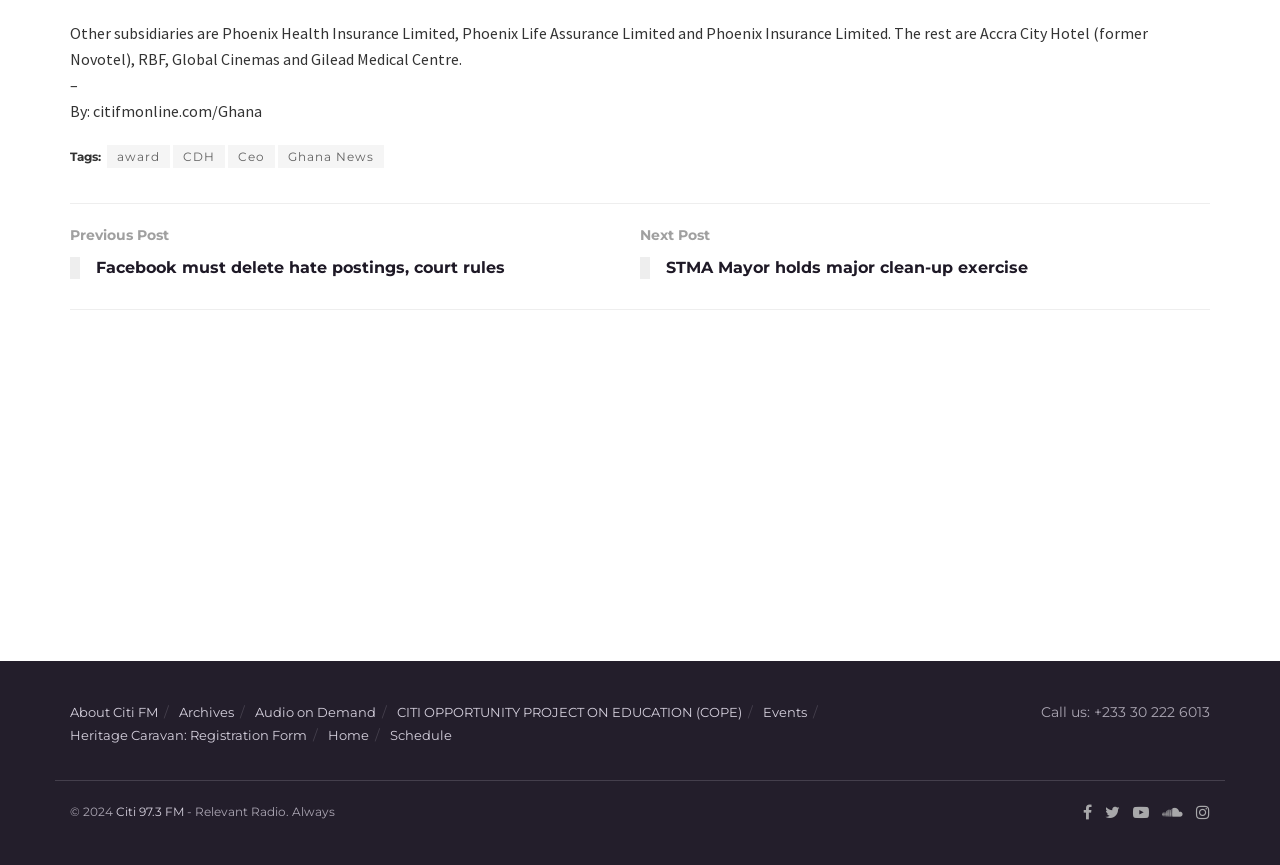Examine the screenshot and answer the question in as much detail as possible: How many links are there in the footer?

I counted the number of links in the footer section, which includes 'About Citi FM', 'Archives', 'Audio on Demand', 'CITI OPPORTUNITY PROJECT ON EDUCATION (COPE)', 'Events', 'Heritage Caravan: Registration Form', 'Home', 'Schedule', 'Citi 97.3 FM', and four social media links.